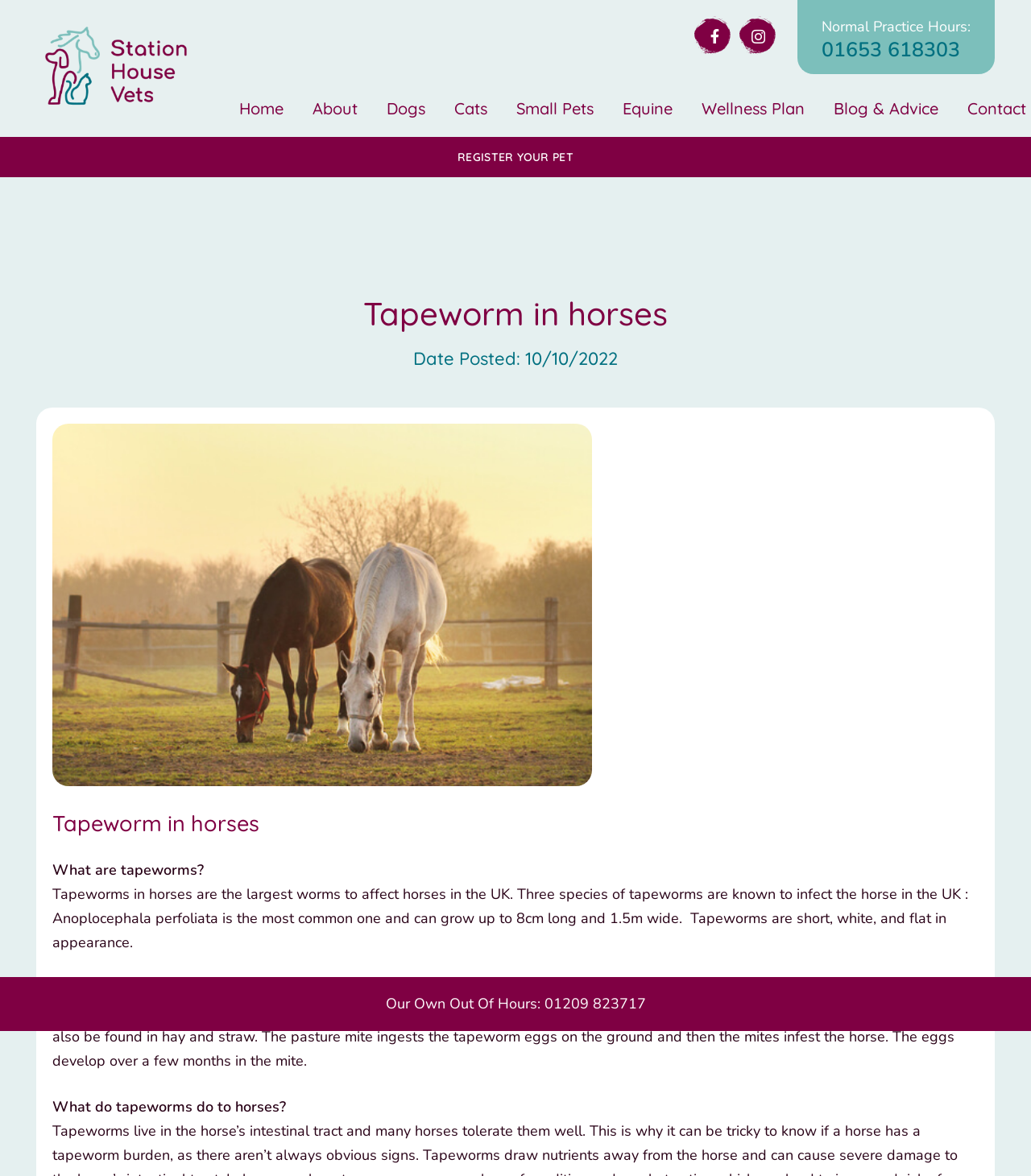Locate the bounding box coordinates of the element you need to click to accomplish the task described by this instruction: "Go to the Equine page".

[0.59, 0.075, 0.666, 0.11]